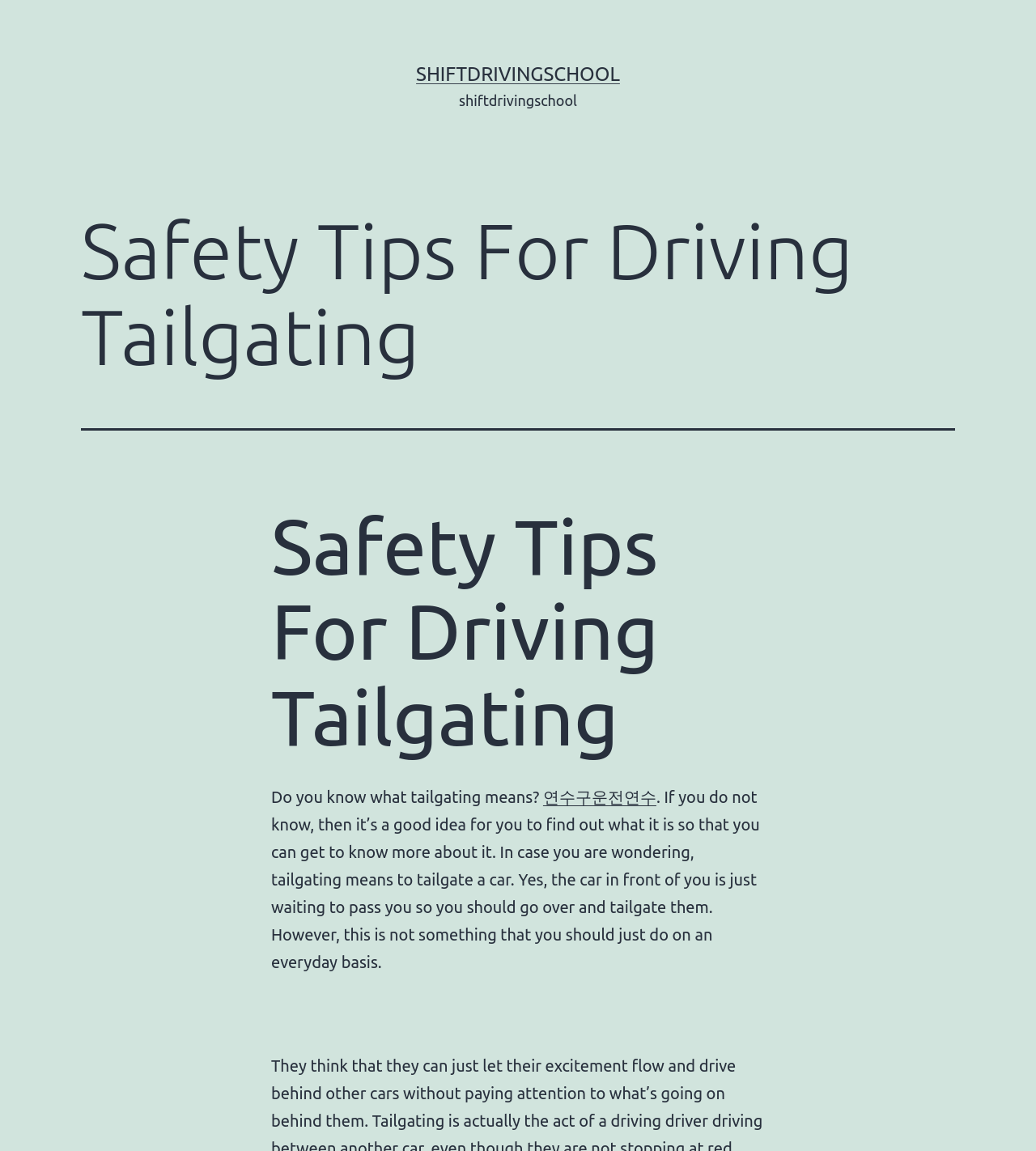What is the tone of the webpage content?
Please answer the question as detailed as possible.

The webpage content is written in an informative tone, explaining what tailgating is and its potential risks. The tone is also cautionary, advising readers to be aware of tailgating and to drive safely. The language used is clear and concise, indicating a neutral or objective tone.